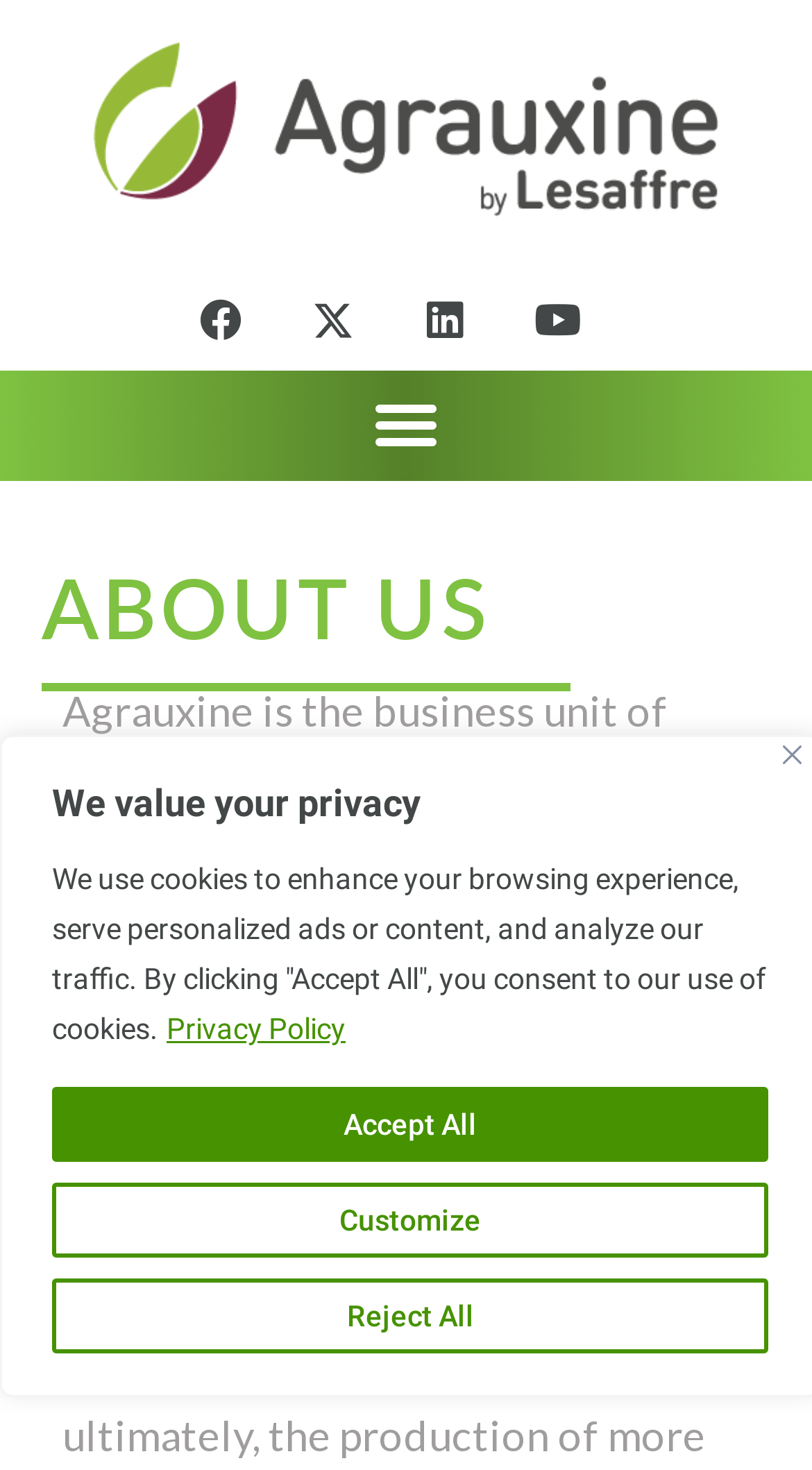Please provide a one-word or short phrase answer to the question:
What is the purpose of the 'Close' button?

To close